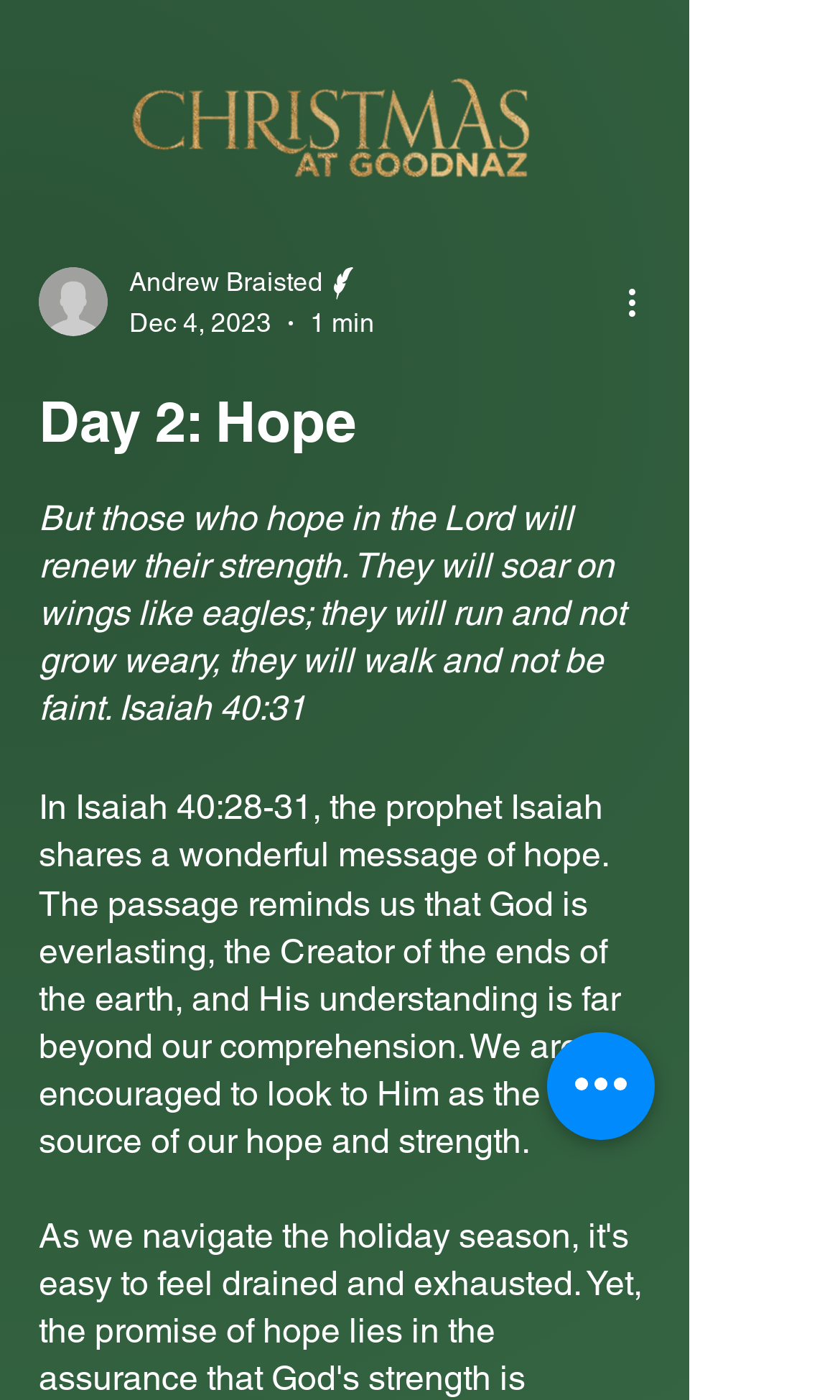Identify the bounding box for the UI element described as: "aria-label="More actions"". The coordinates should be four float numbers between 0 and 1, i.e., [left, top, right, bottom].

[0.738, 0.197, 0.8, 0.234]